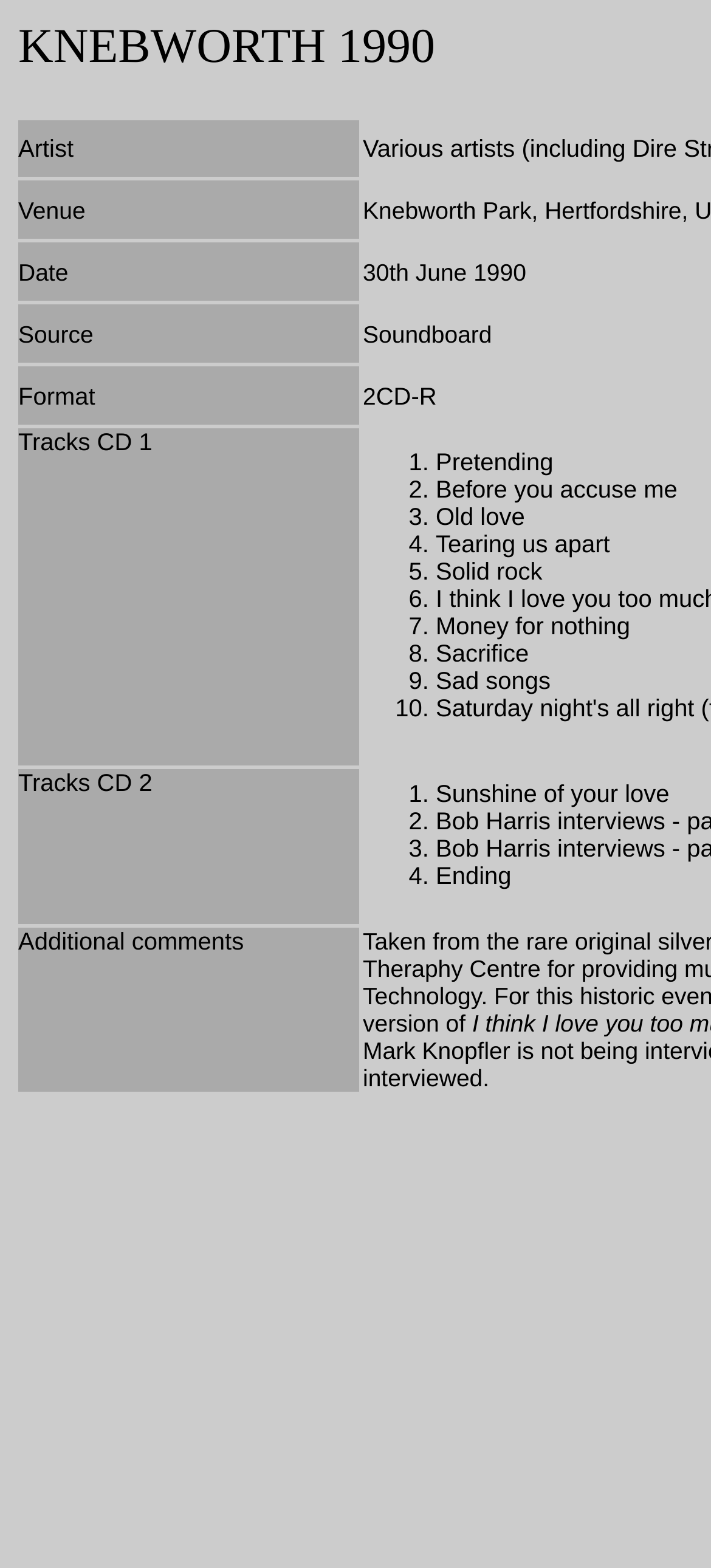Elaborate on the information and visuals displayed on the webpage.

This webpage appears to be a concert information page, specifically about the Knebworth 1990 event. At the top, there are five grid cells containing information about the artist, venue, date, source, and format of the concert. 

Below these grid cells, there is a section dedicated to the tracks on CD 1, which lists 10 songs with their corresponding numbers. The song titles include "Old love", "Tearing us apart", "Solid rock", "Money for nothing", "Sacrifice", "Sad songs", and others. 

Further down, there is another section for the tracks on CD 2, which lists 4 songs with their corresponding numbers. The song titles include "Ending" and three others. 

Finally, at the bottom, there is a grid cell containing additional comments about the concert.